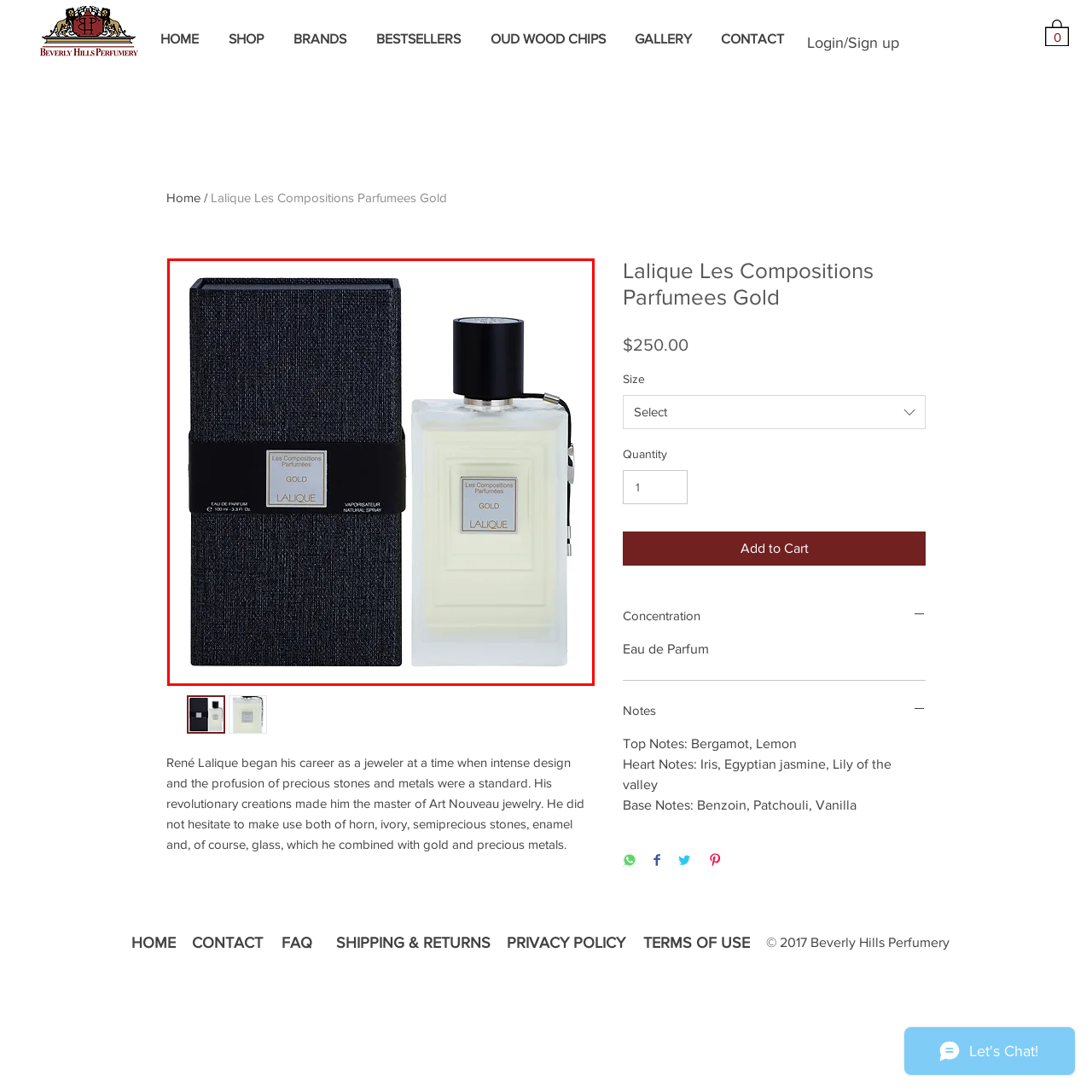Observe the section highlighted in yellow, What is the material of the cap? 
Please respond using a single word or phrase.

Black